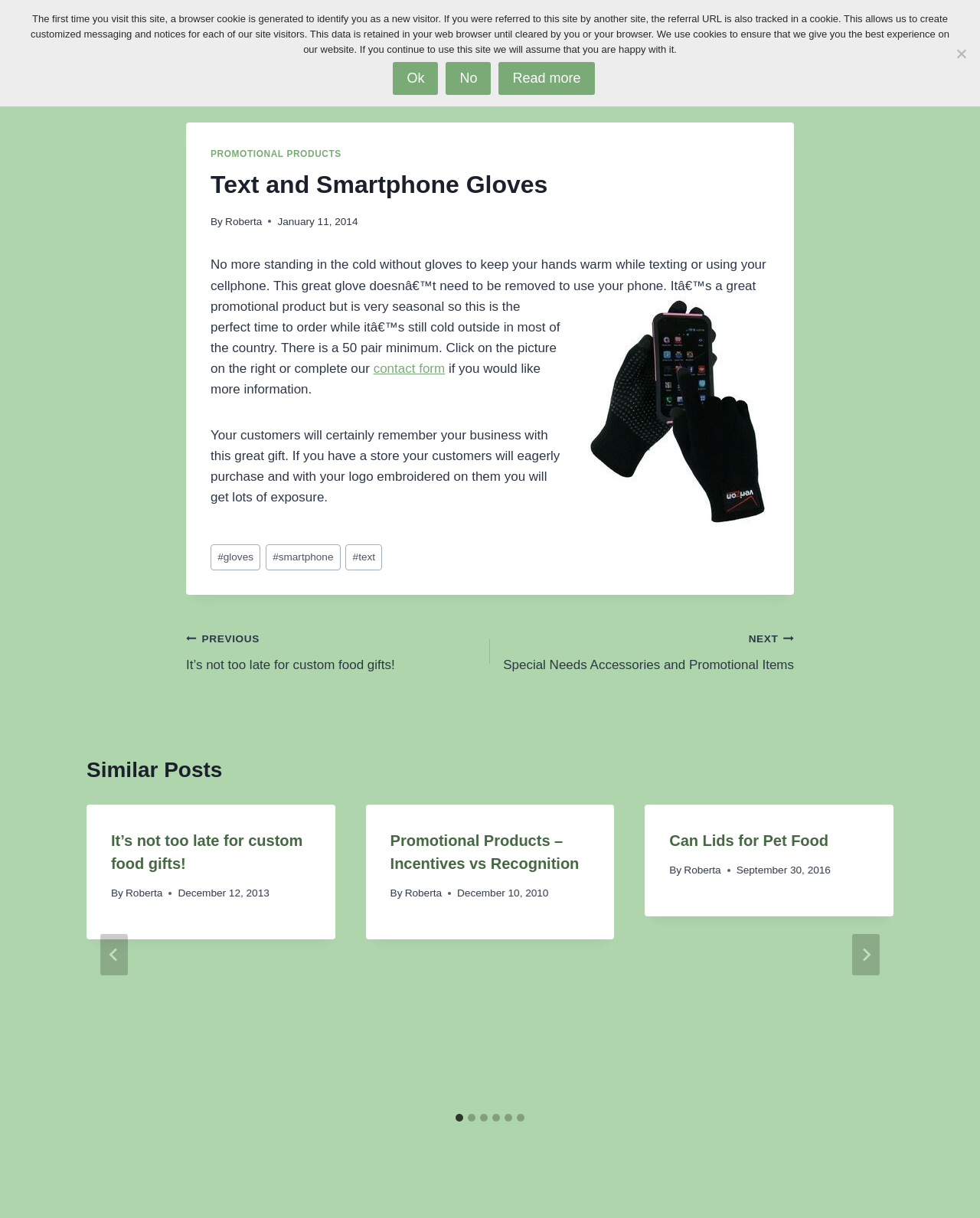What is the benefit of custom embroidery on the gloves?
Please provide a single word or phrase answer based on the image.

To get lots of exposure for the business